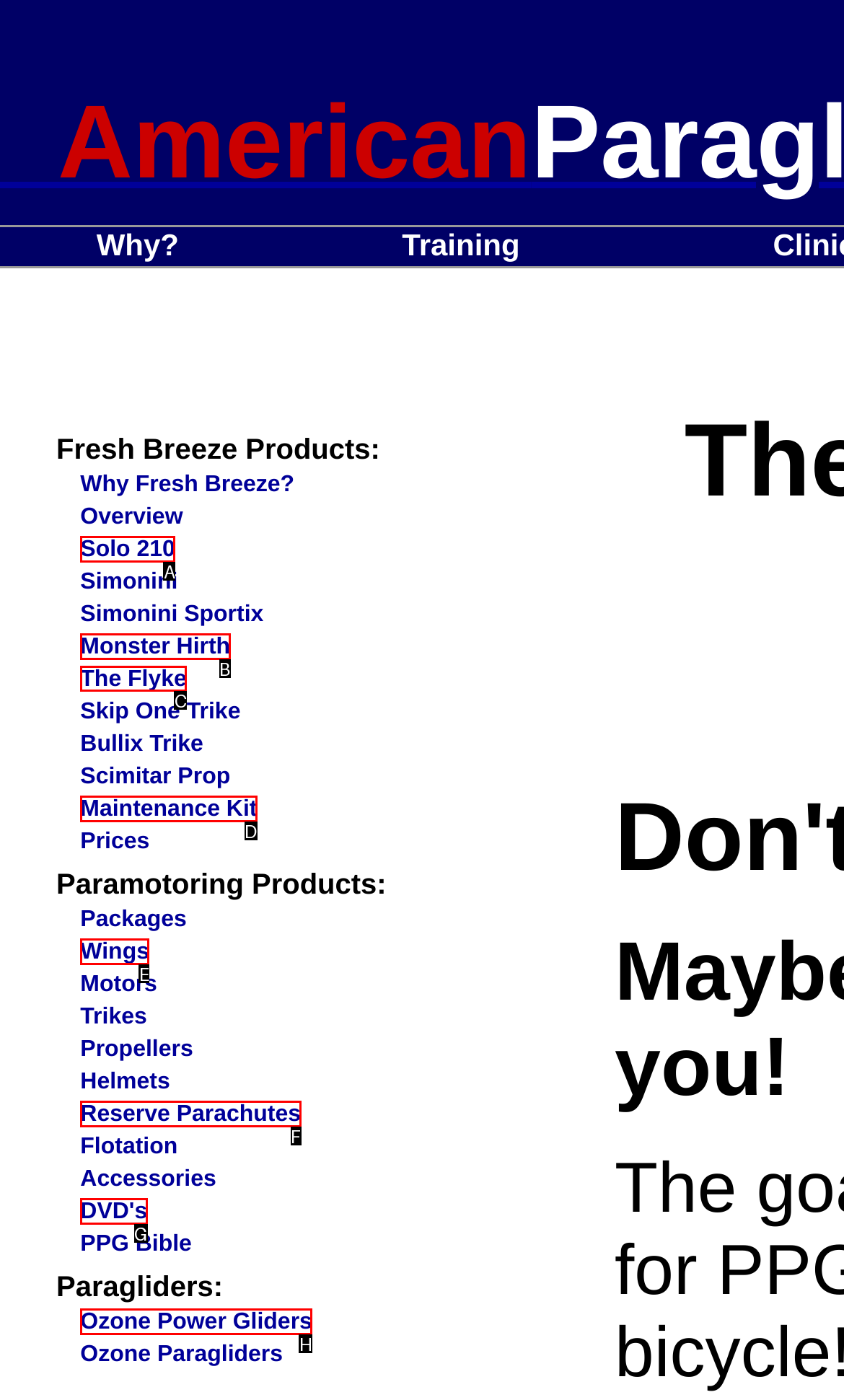Determine the letter of the UI element that will complete the task: Learn about The Flyke
Reply with the corresponding letter.

C